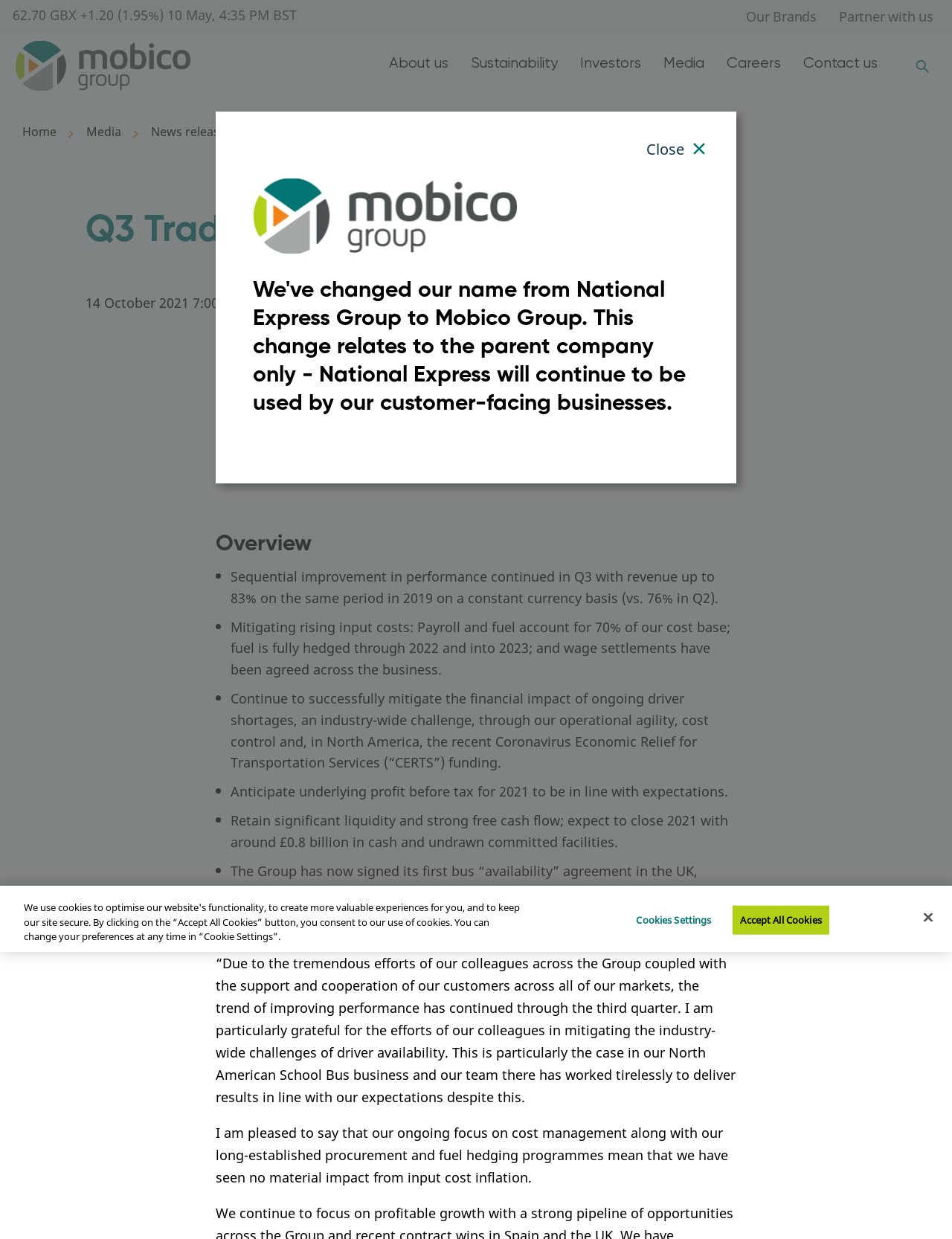Give a short answer using one word or phrase for the question:
What is the current stock price?

62.70 GBX